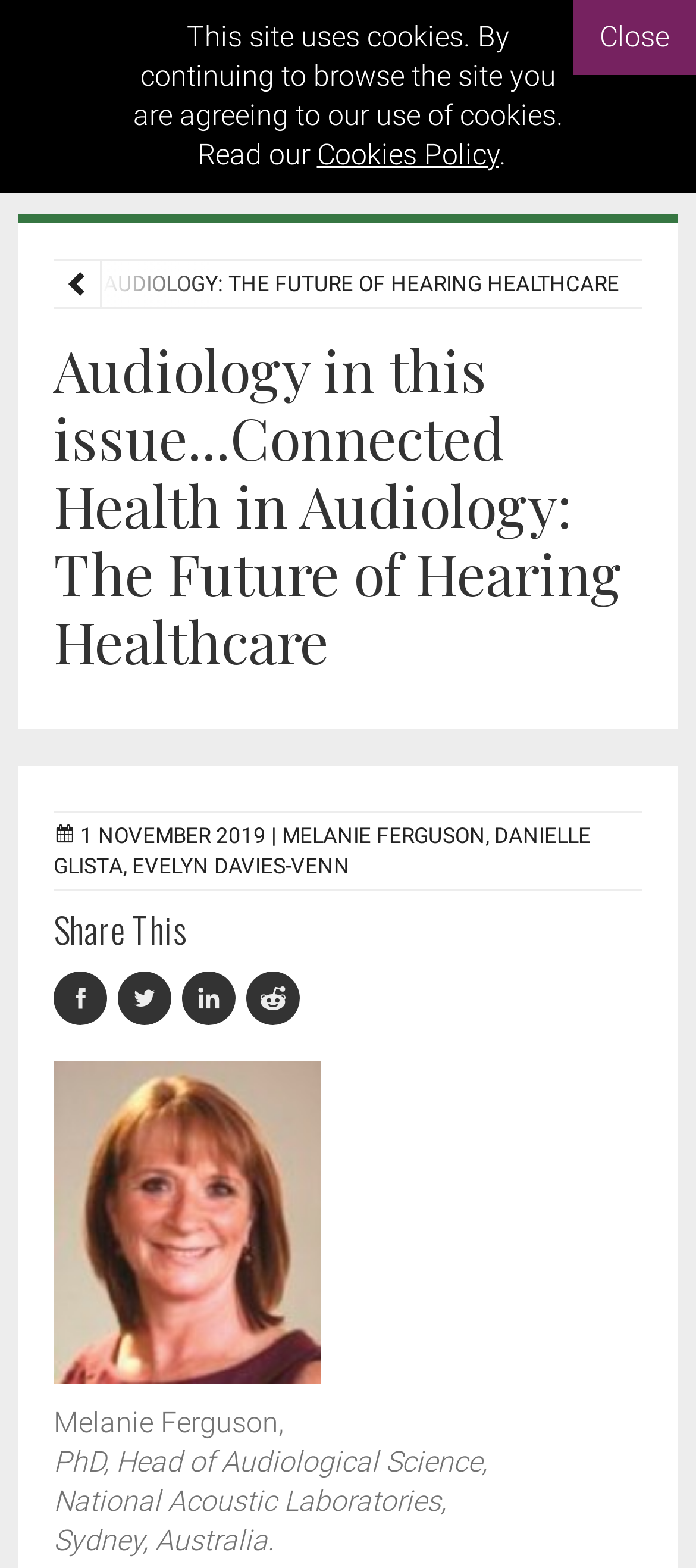Given the description: "title="Facebook"", determine the bounding box coordinates of the UI element. The coordinates should be formatted as four float numbers between 0 and 1, [left, top, right, bottom].

None